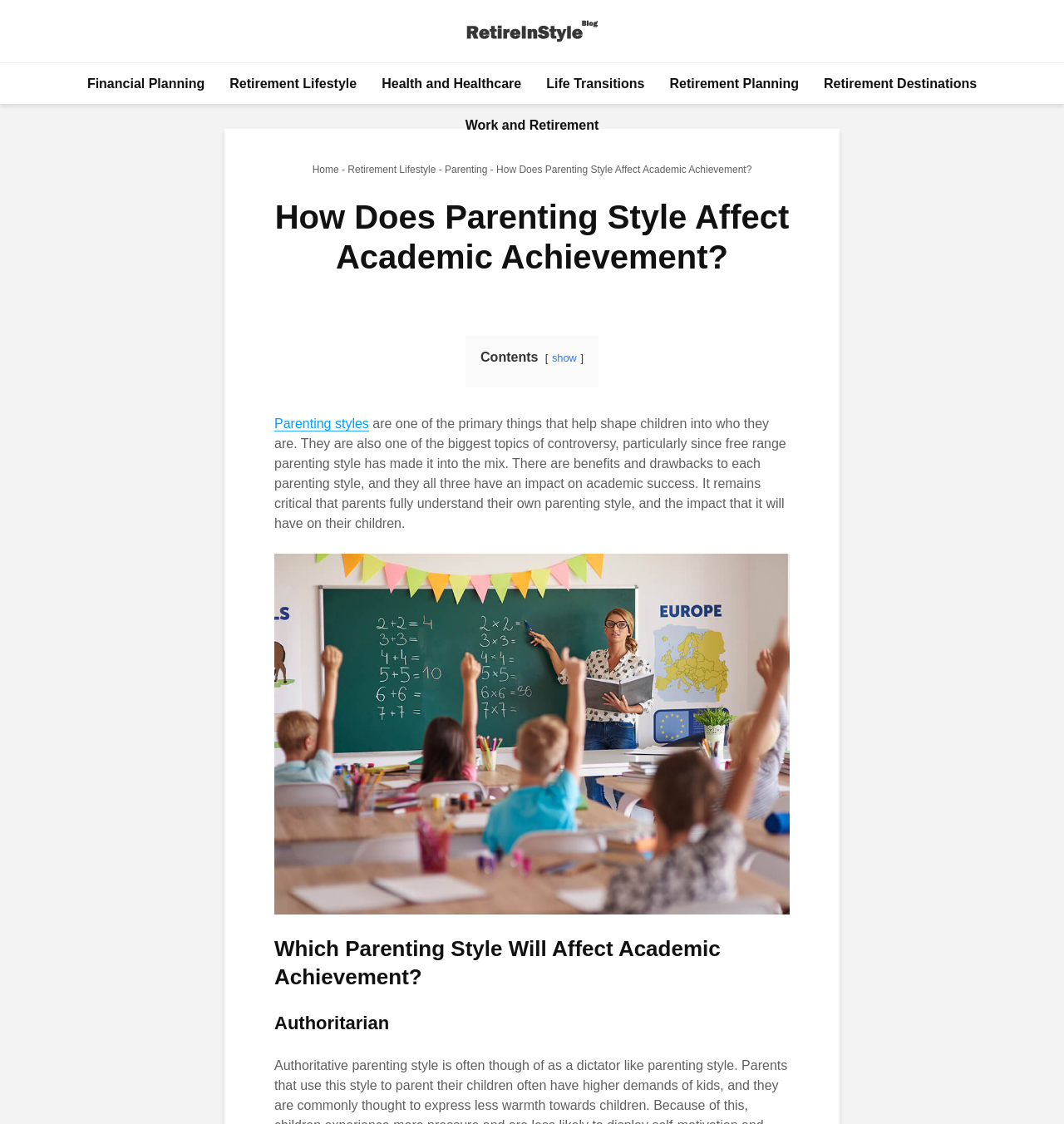Identify the bounding box coordinates necessary to click and complete the given instruction: "Show contents".

[0.519, 0.313, 0.542, 0.324]